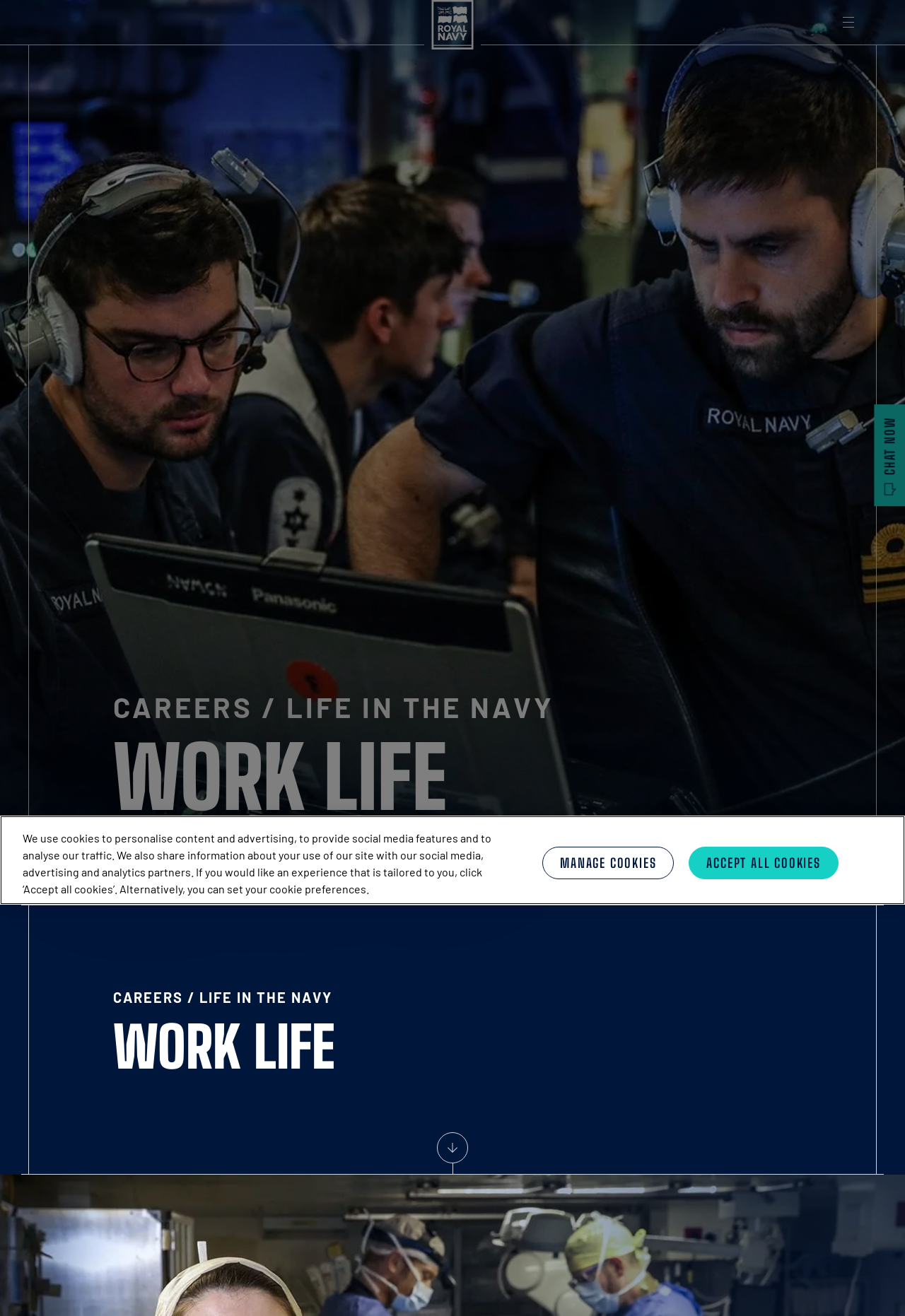Answer the question using only a single word or phrase: 
What is the image below the 'WORK LIFE' heading?

Two uniformed personnel looking at a computer screen